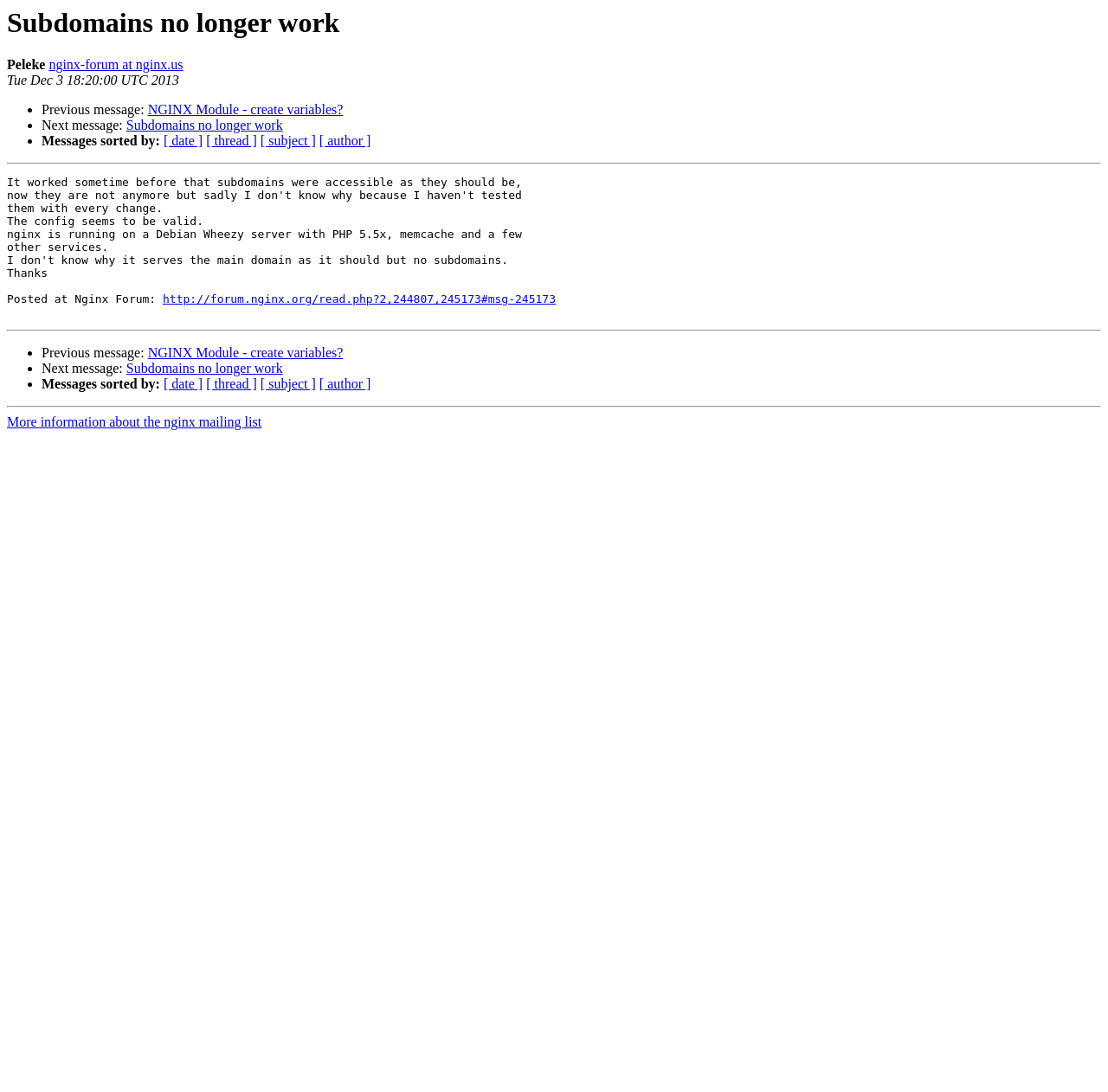Provide a brief response to the question below using one word or phrase:
What is the link to the previous message?

NGINX Module - create variables?